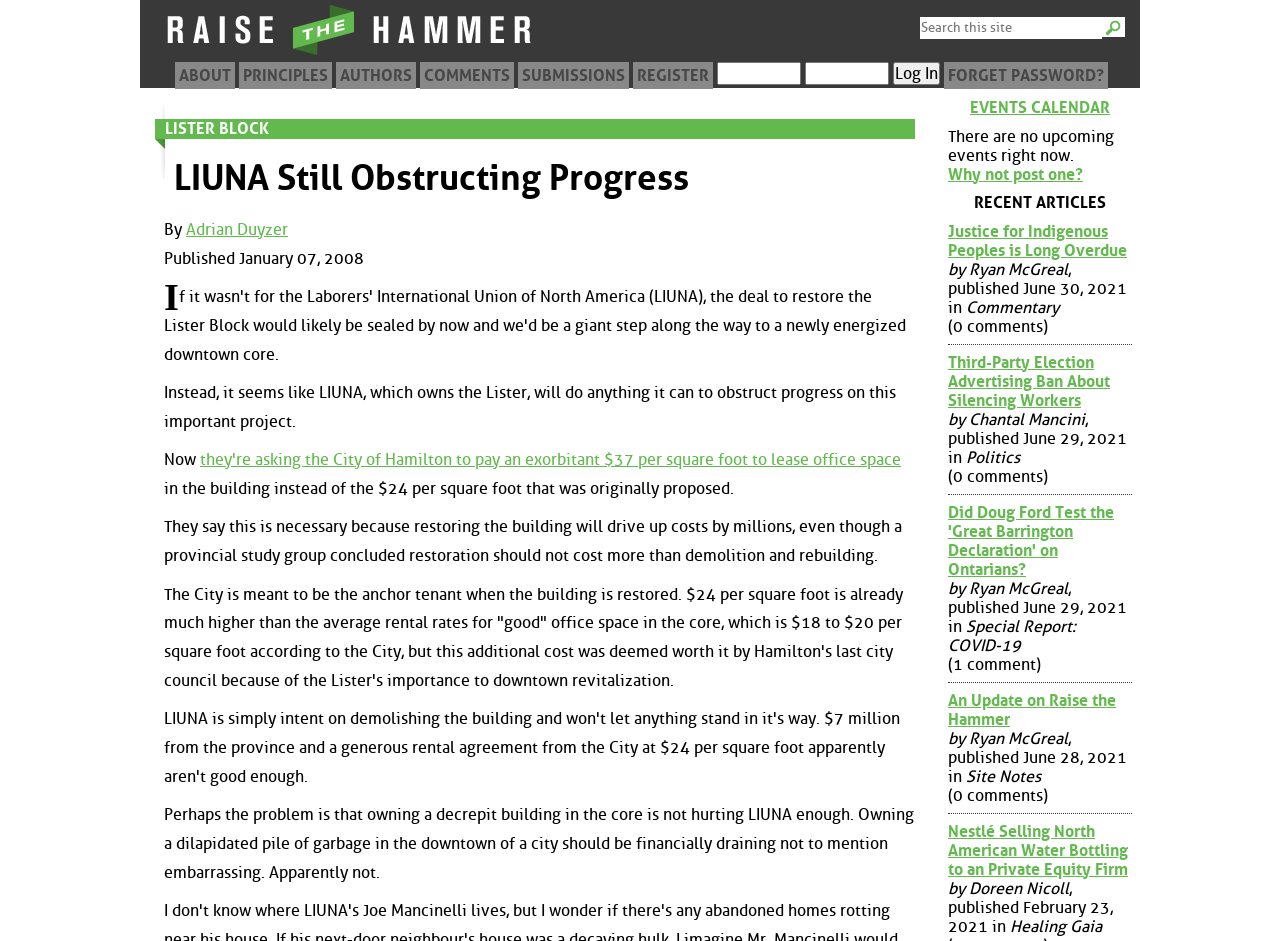Find the bounding box coordinates of the clickable element required to execute the following instruction: "View the EVENTS CALENDAR". Provide the coordinates as four float numbers between 0 and 1, i.e., [left, top, right, bottom].

[0.741, 0.104, 0.884, 0.124]